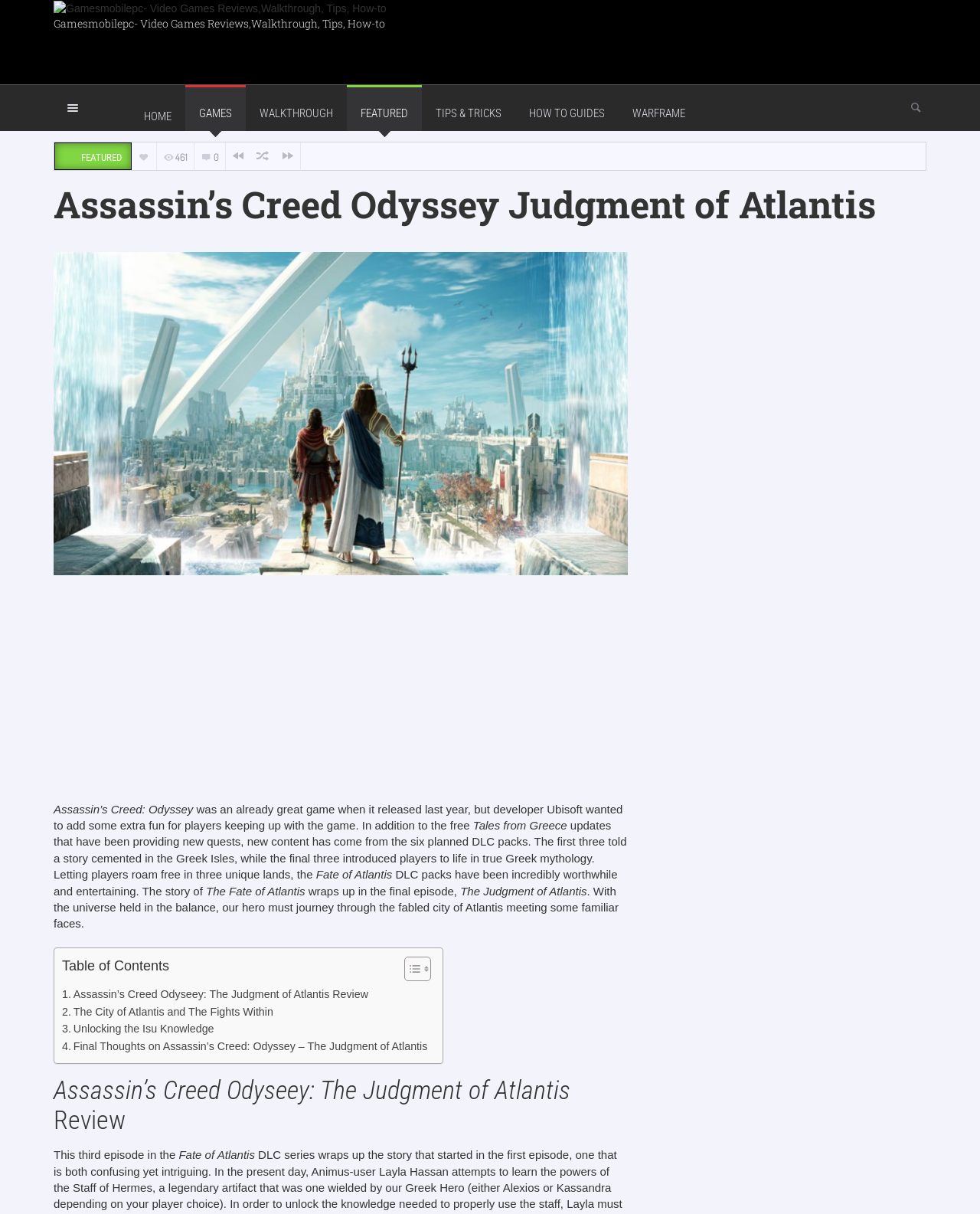How many images are in the webpage?
Answer the question in as much detail as possible.

I counted the number of image elements in the webpage, which includes the logo image, the walkthrough image, and two advertisement images.